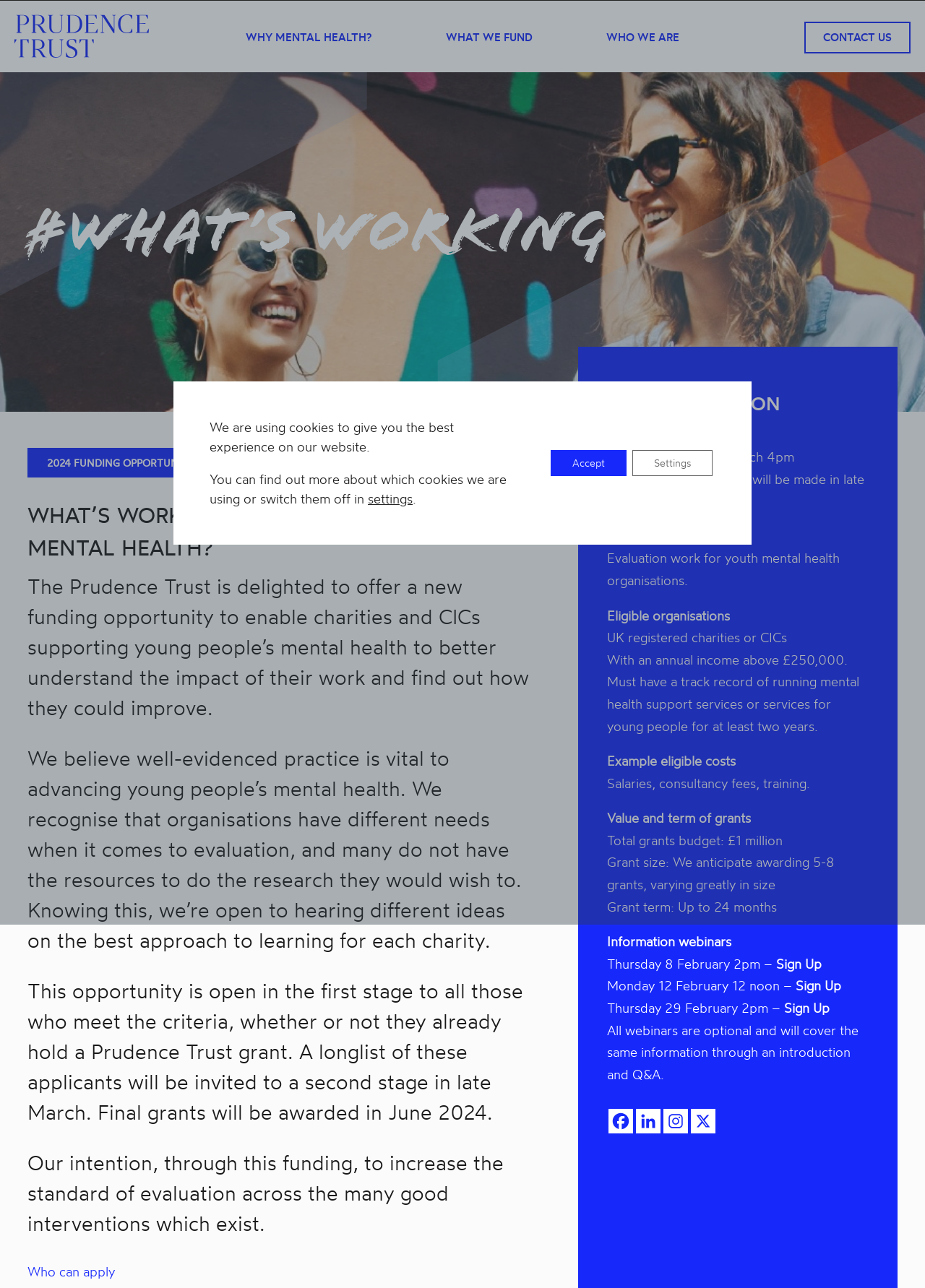What is the purpose of the 2024 funding opportunity?
Respond to the question with a single word or phrase according to the image.

Evaluation work for youth mental health organisations